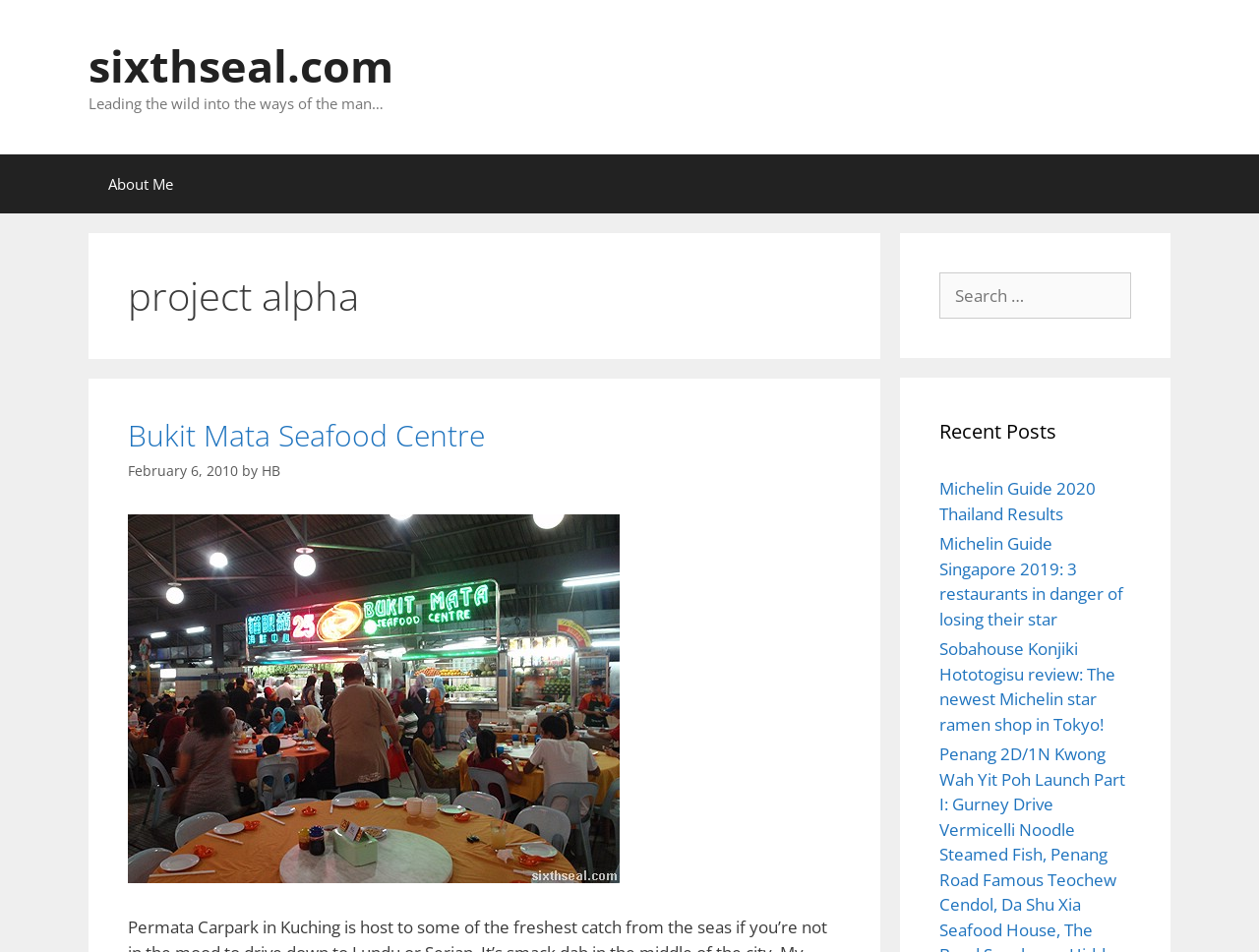What is the author of the blog post about Bukit Mata Seafood Centre?
Based on the content of the image, thoroughly explain and answer the question.

I found the answer by looking at the text 'by' followed by the link 'HB' which suggests that HB is the author of the blog post.